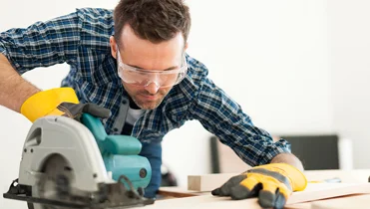Describe the image thoroughly, including all noticeable details.

The image features a skilled tradesperson focused on a woodworking project. Dressed in a plaid shirt and protective eyewear, the individual is seen operating a circular saw with precision on a wooden plank. The tradesperson is wearing bright yellow gloves, emphasizing safety while engaging in the task. The workspace appears organized, reflecting an environment conducive to craftsmanship. This image aligns with the theme of quality construction and exterior design services offered by Feutsche, showcasing the hands-on expertise involved in delivering exceptional products and services.